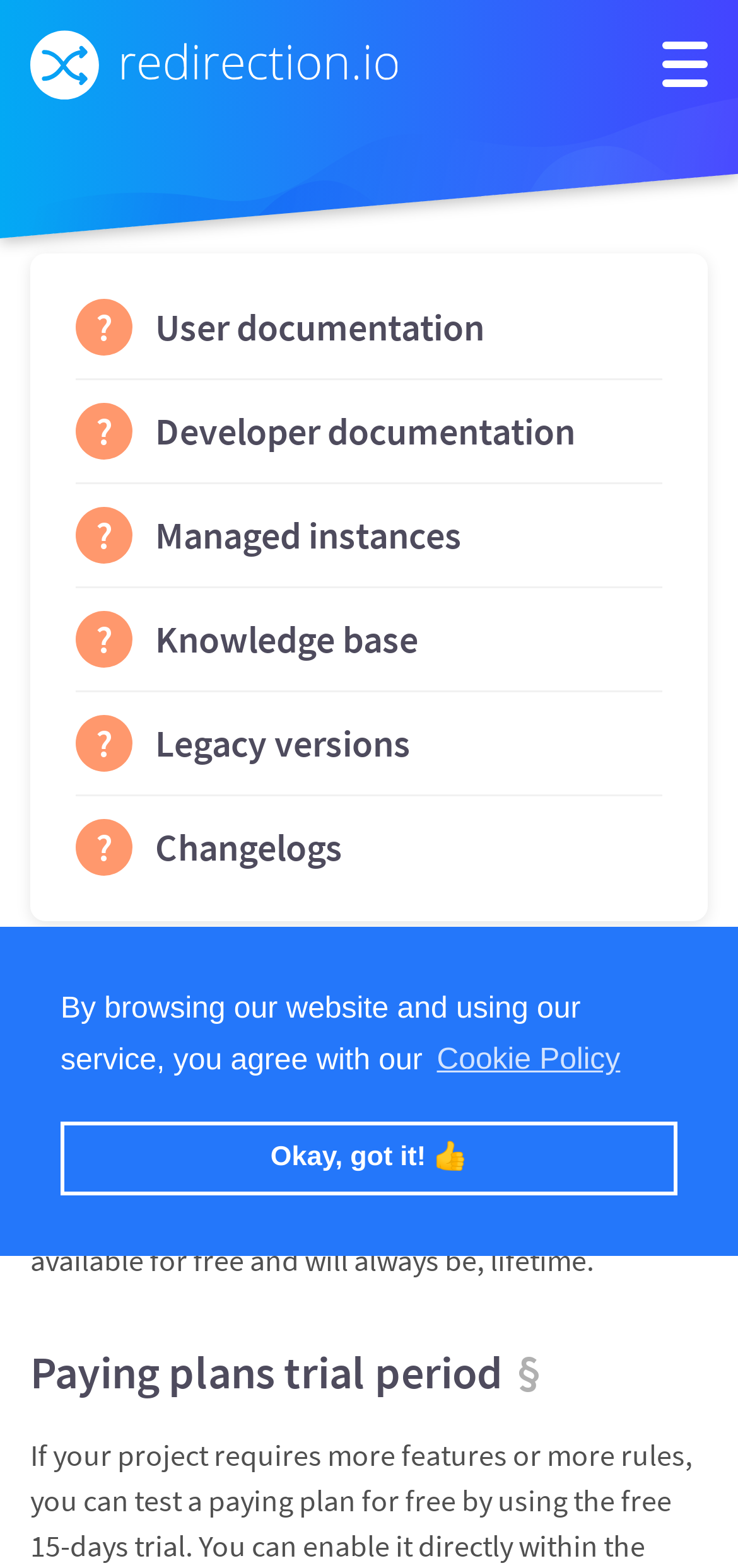Use a single word or phrase to answer the question: What is the purpose of the cookie consent dialog?

To agree with cookie policy